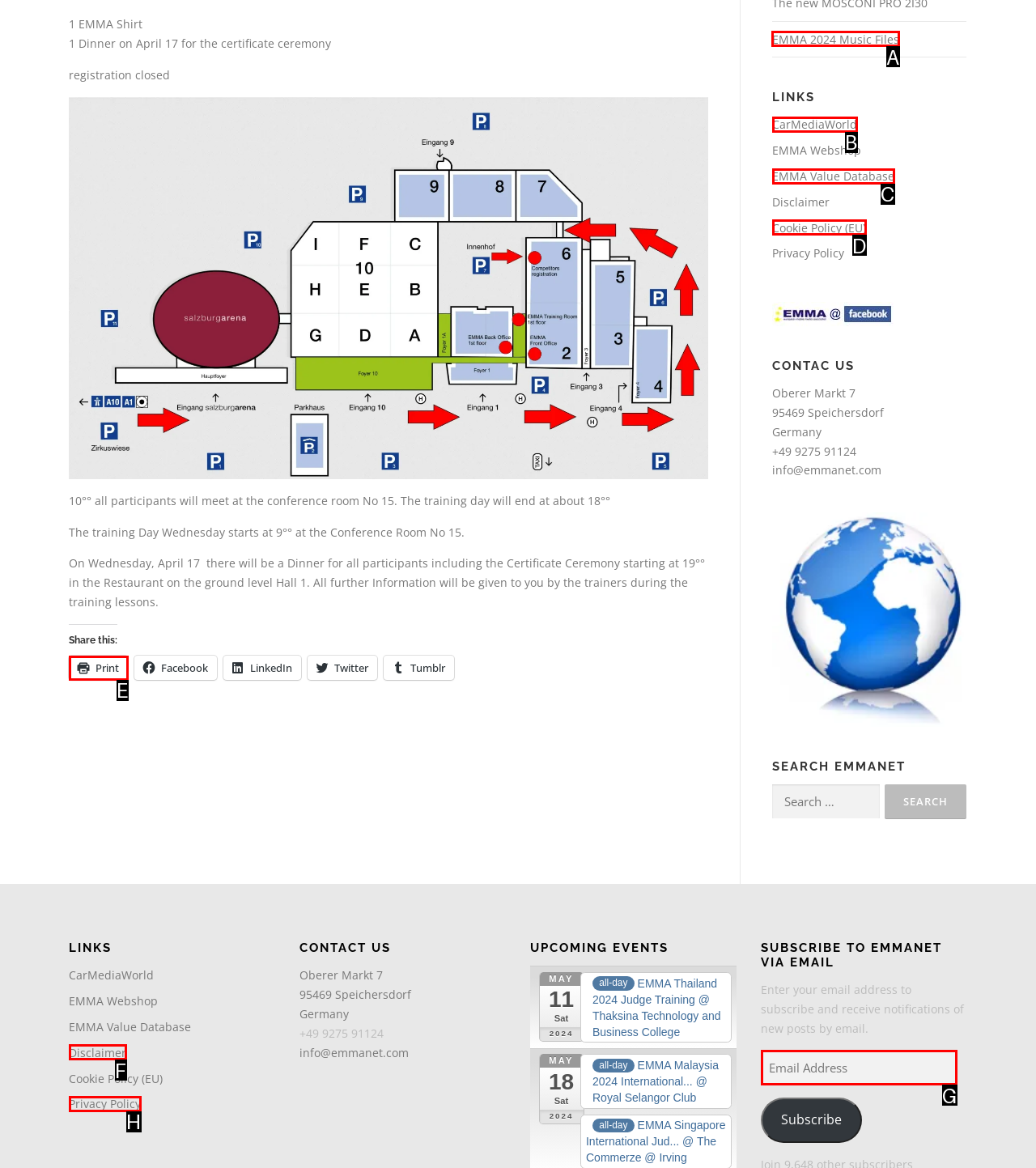Identify the appropriate lettered option to execute the following task: Click the 'EMMA 2024 Music Files' link
Respond with the letter of the selected choice.

A